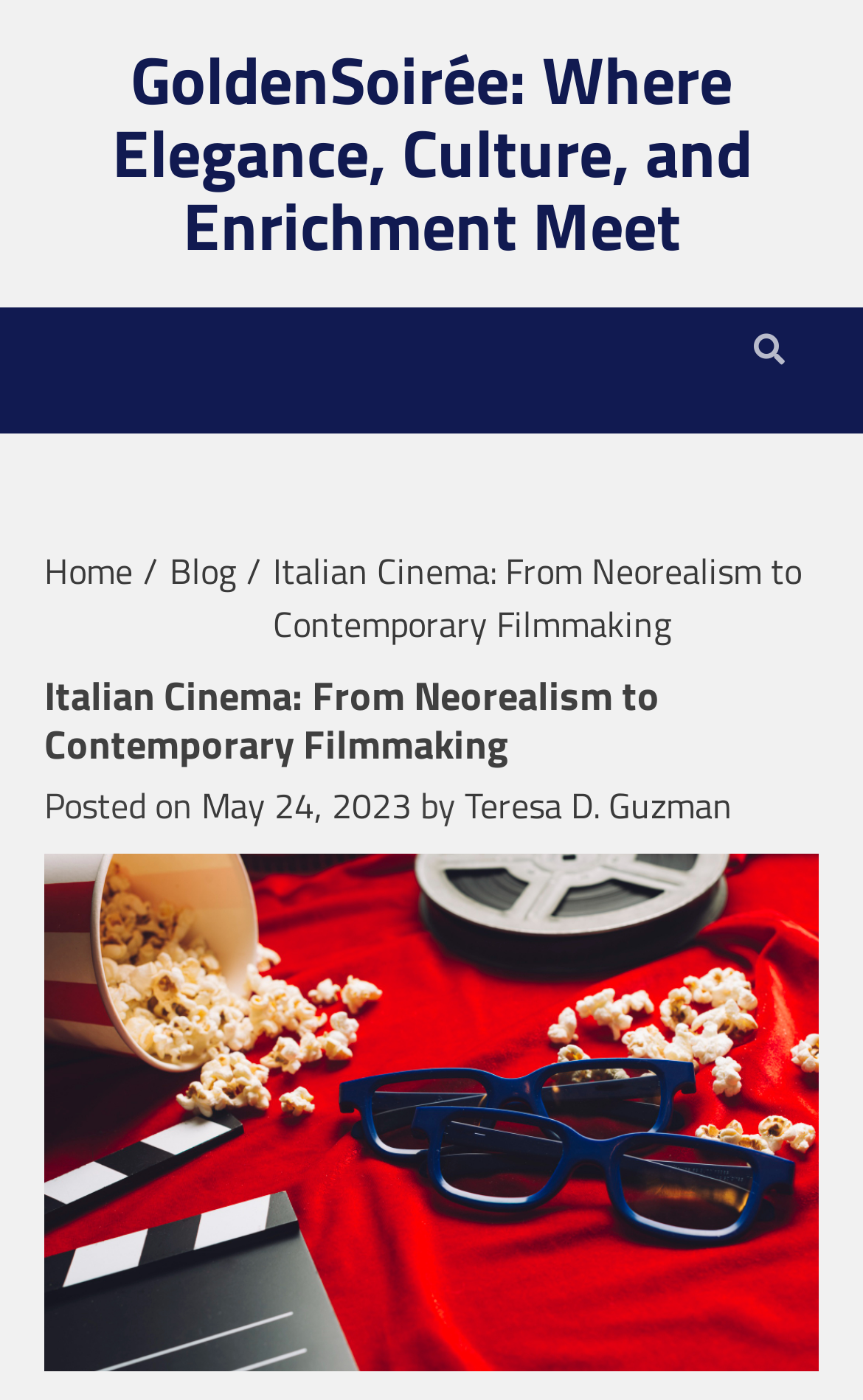Given the element description "May 24, 2023July 12, 2023", identify the bounding box of the corresponding UI element.

[0.233, 0.556, 0.477, 0.594]